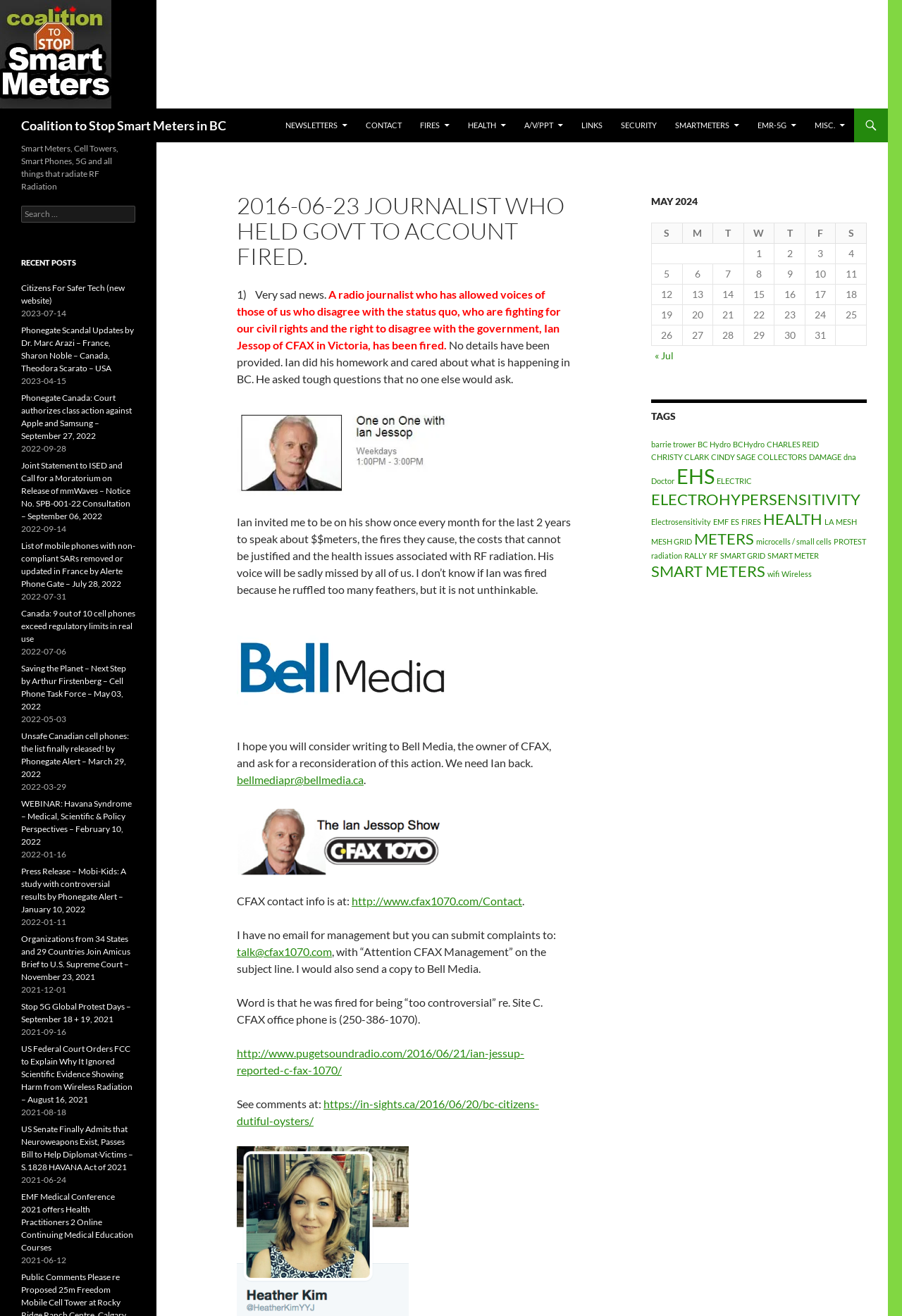Kindly determine the bounding box coordinates of the area that needs to be clicked to fulfill this instruction: "View the calendar for May 2024".

[0.722, 0.147, 0.961, 0.263]